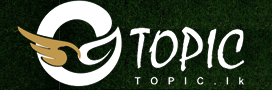Offer an in-depth caption for the image.

The image features the logo of "TOPIC," presented in a dynamic and visually appealing style. The logo showcases a stylized "O" interspersed with a sleek wing design, symbolizing movement and freedom. The accompanying text "TOPIC" is displayed prominently in a clear, modern font, emphasizing its brand identity. The background features a subtle green texture, evoking a sense of nature and sustainability, which aligns with the theme of environmental friendliness promoted by the brand. This design reflects a commitment to contemporary aesthetics paired with a message of connection to the planet.